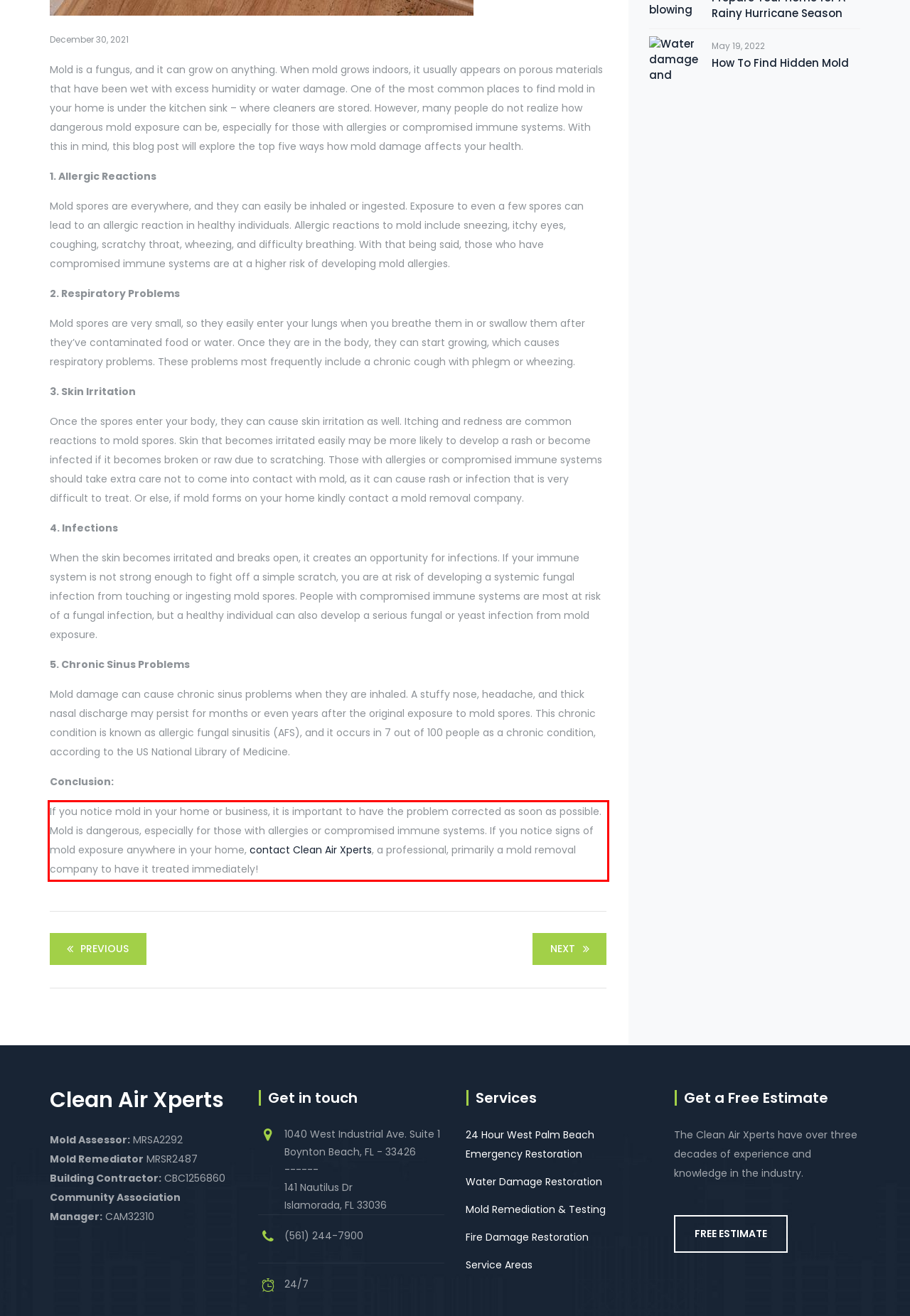Locate the red bounding box in the provided webpage screenshot and use OCR to determine the text content inside it.

If you notice mold in your home or business, it is important to have the problem corrected as soon as possible. Mold is dangerous, especially for those with allergies or compromised immune systems. If you notice signs of mold exposure anywhere in your home, contact Clean Air Xperts, a professional, primarily a mold removal company to have it treated immediately!